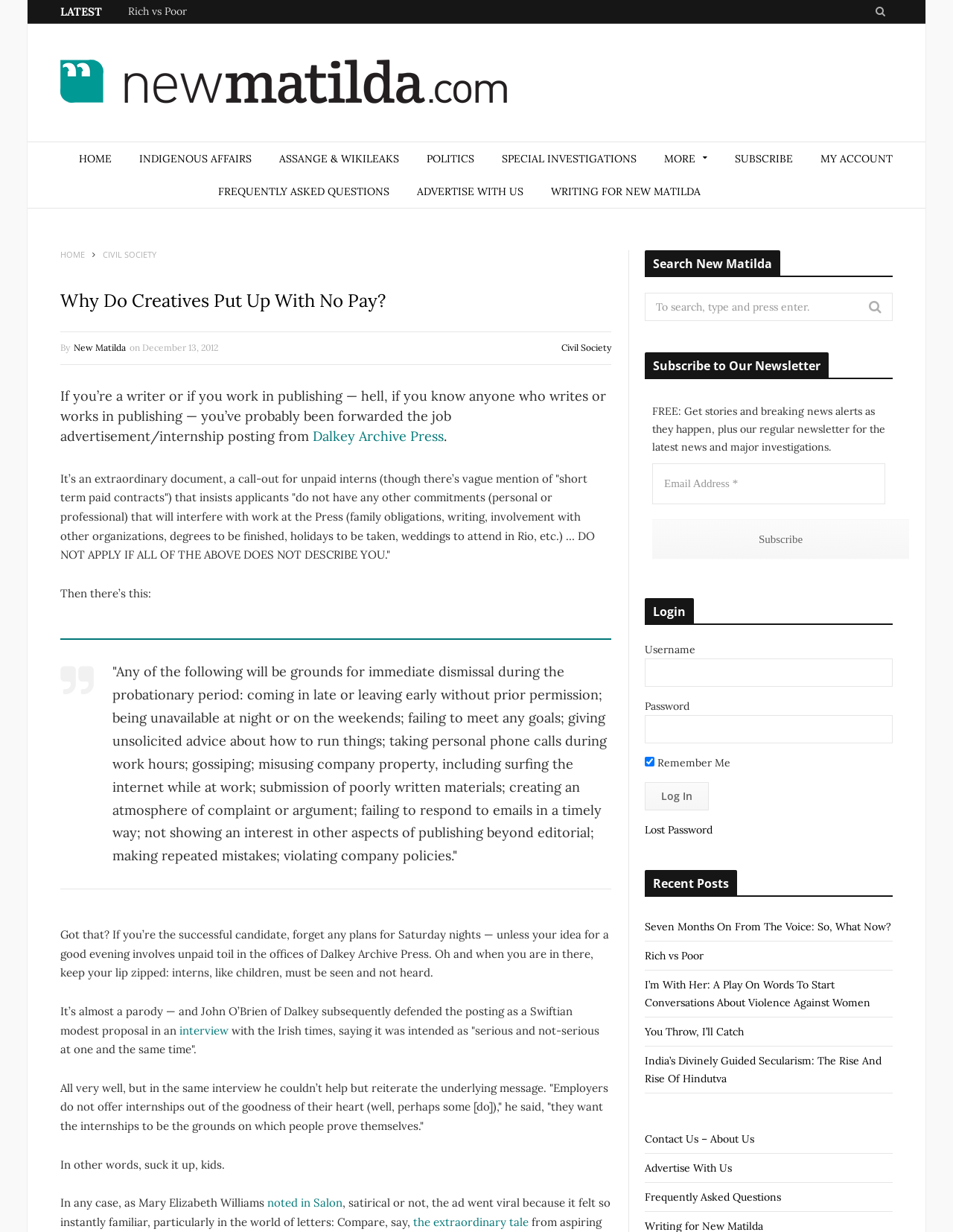Describe every aspect of the webpage comprehensively.

This webpage is an article from New Matilda, a publishing company. At the top, there is a navigation menu with links to "HOME", "INDIGENOUS AFFAIRS", "ASSANGE & WIKILEAKS", "POLITICS", "SPECIAL INVESTIGATIONS", and "MORE". Below this menu, there is a search bar and a link to "SUBSCRIBE" and "MY ACCOUNT".

The main content of the webpage is an article titled "Why Do Creatives Put Up With No Pay?" written by an author from New Matilda. The article discusses the job advertisement from Dalkey Archive Press, which requires unpaid interns to work without any personal or professional commitments. The author criticizes the advertisement, calling it "extraordinary" and "almost a parody".

The article is divided into several paragraphs, with quotes from the job advertisement and an interview with John O'Brien, the founder of Dalkey Archive Press. There are also links to other articles and websites, such as Salon and the Irish Times.

On the right side of the webpage, there are several sections, including "Search New Matilda", "Subscribe to Our Newsletter", "Login", and "Recent Posts". The "Recent Posts" section lists several article titles with links to each article.

There are no images on the webpage, but there are several icons, including a search icon and a checkbox icon. The overall layout is organized, with clear headings and concise text.